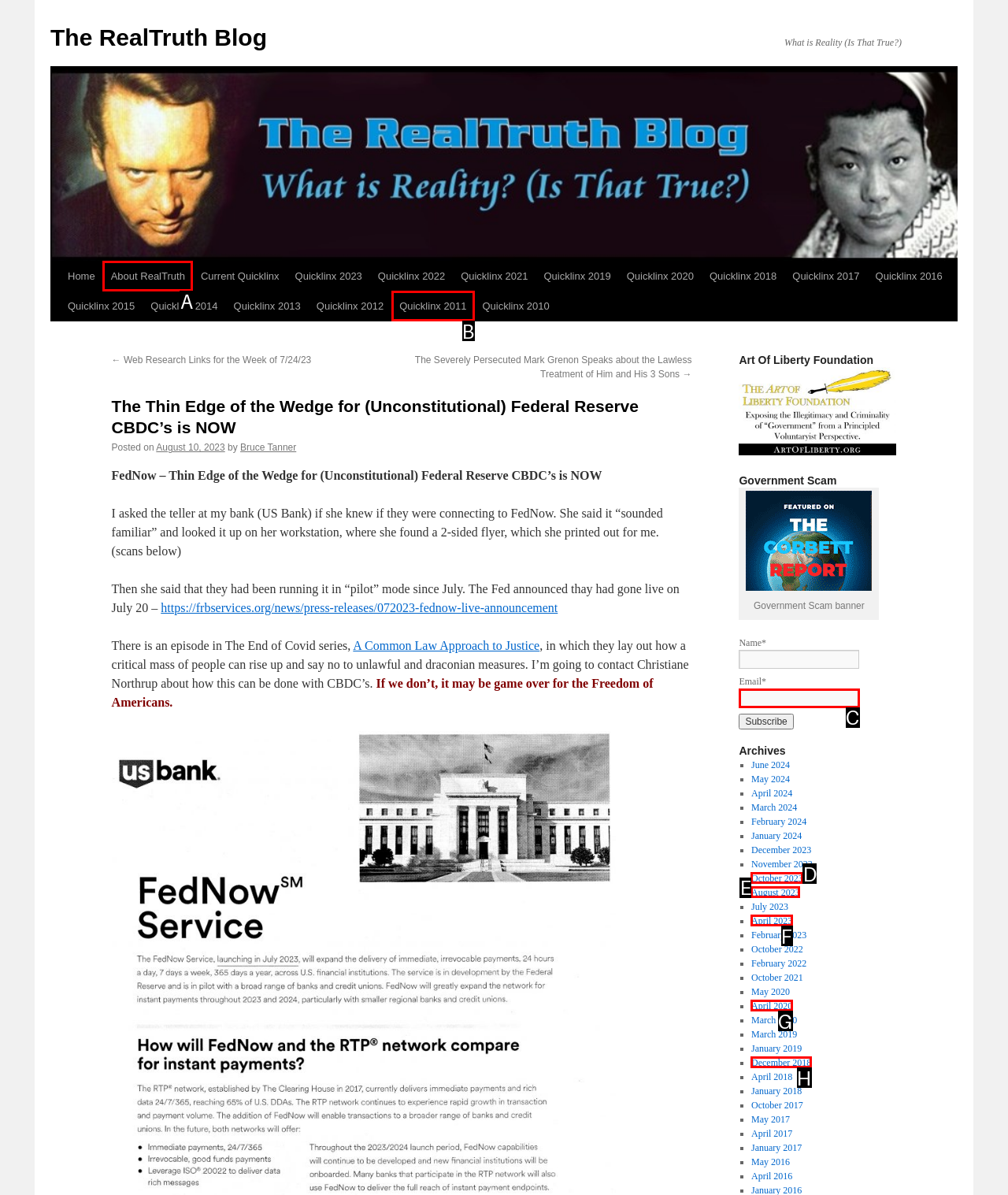Choose the UI element to click on to achieve this task: Check the archives for August 2023. Reply with the letter representing the selected element.

E